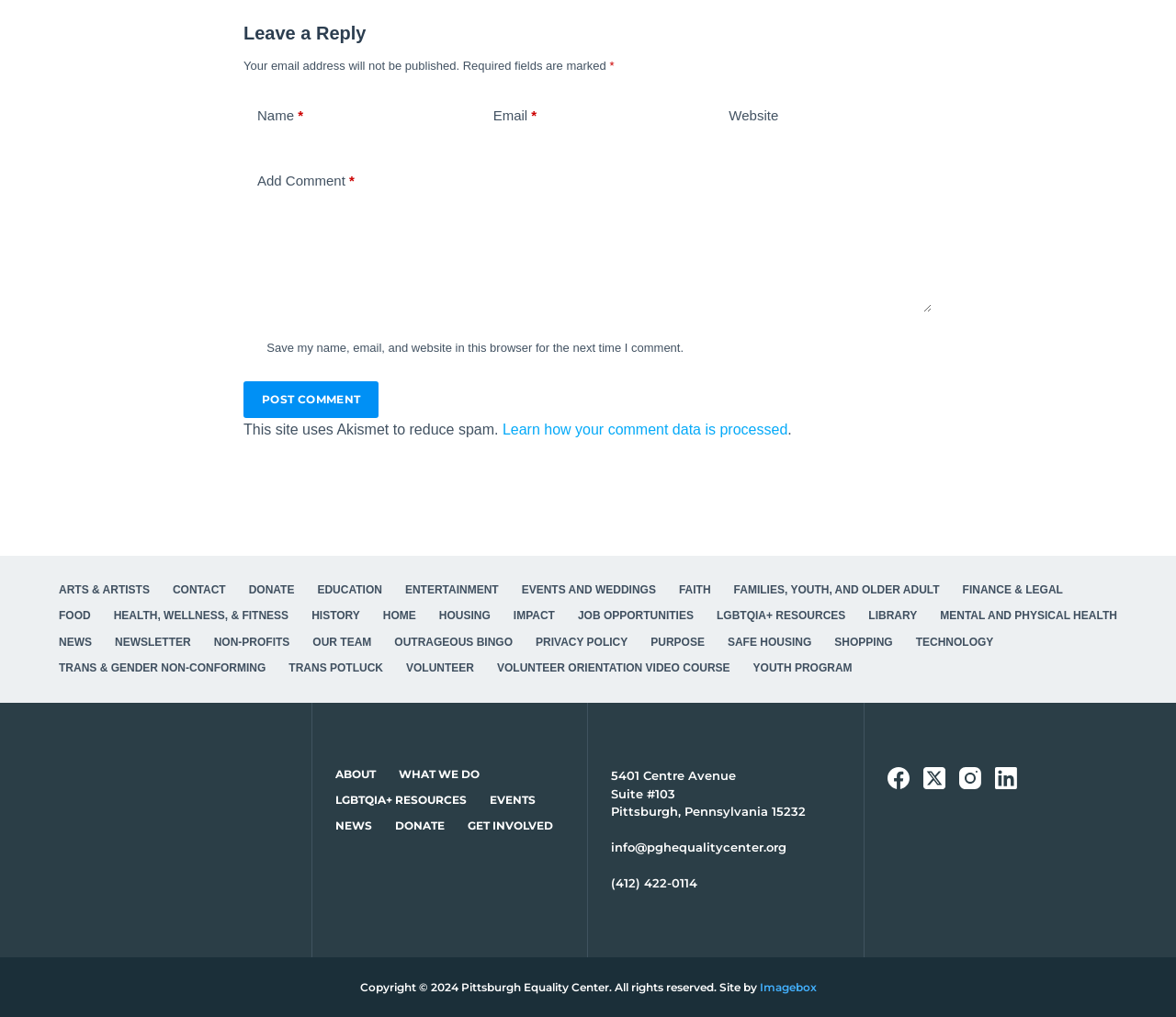Locate the bounding box coordinates of the item that should be clicked to fulfill the instruction: "Click the POST COMMENT button".

[0.207, 0.375, 0.322, 0.411]